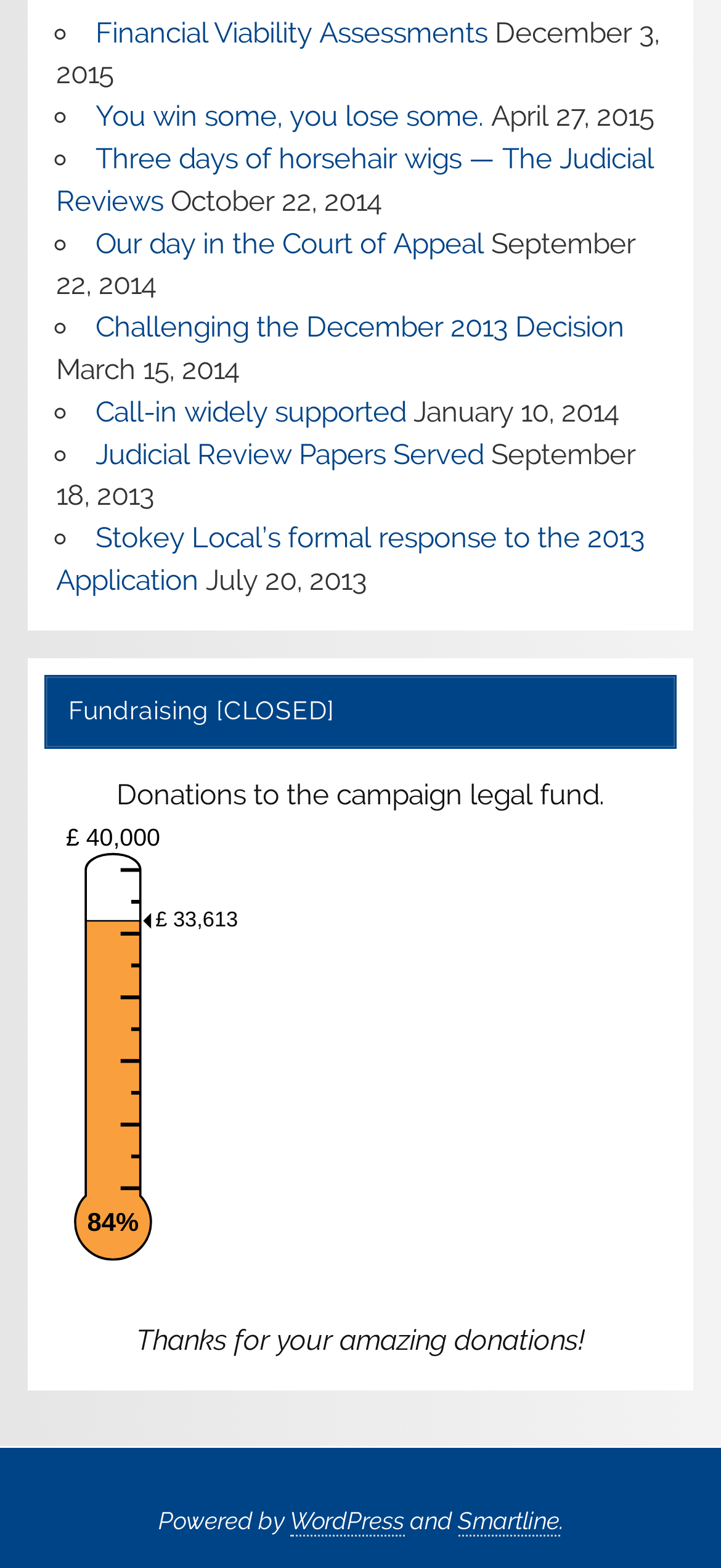Determine the bounding box coordinates of the element's region needed to click to follow the instruction: "Click on 'You win some, you lose some.'". Provide these coordinates as four float numbers between 0 and 1, formatted as [left, top, right, bottom].

[0.132, 0.064, 0.671, 0.085]